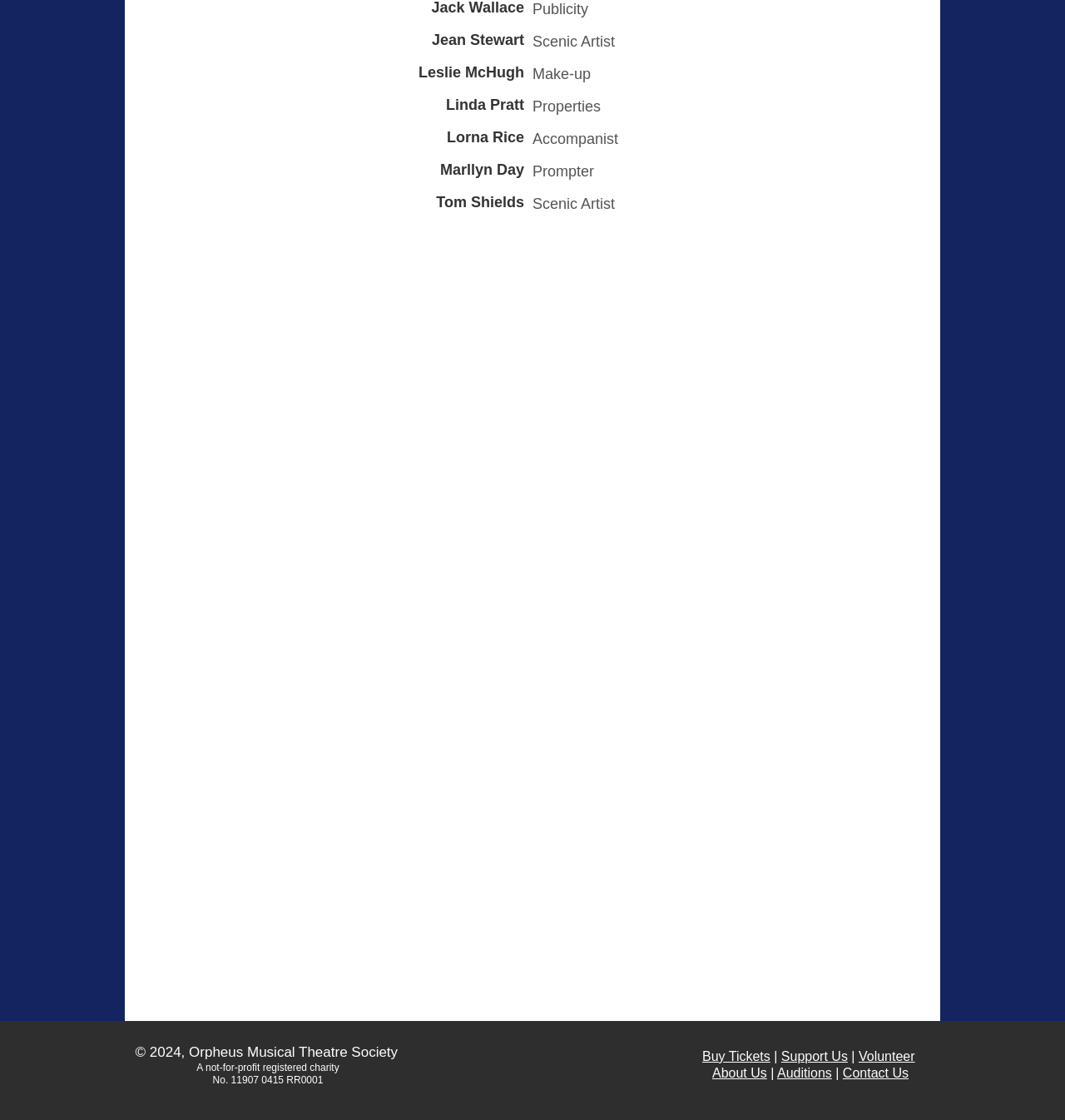Please determine the bounding box coordinates of the element to click on in order to accomplish the following task: "click the first link". Ensure the coordinates are four float numbers ranging from 0 to 1, i.e., [left, top, right, bottom].

None